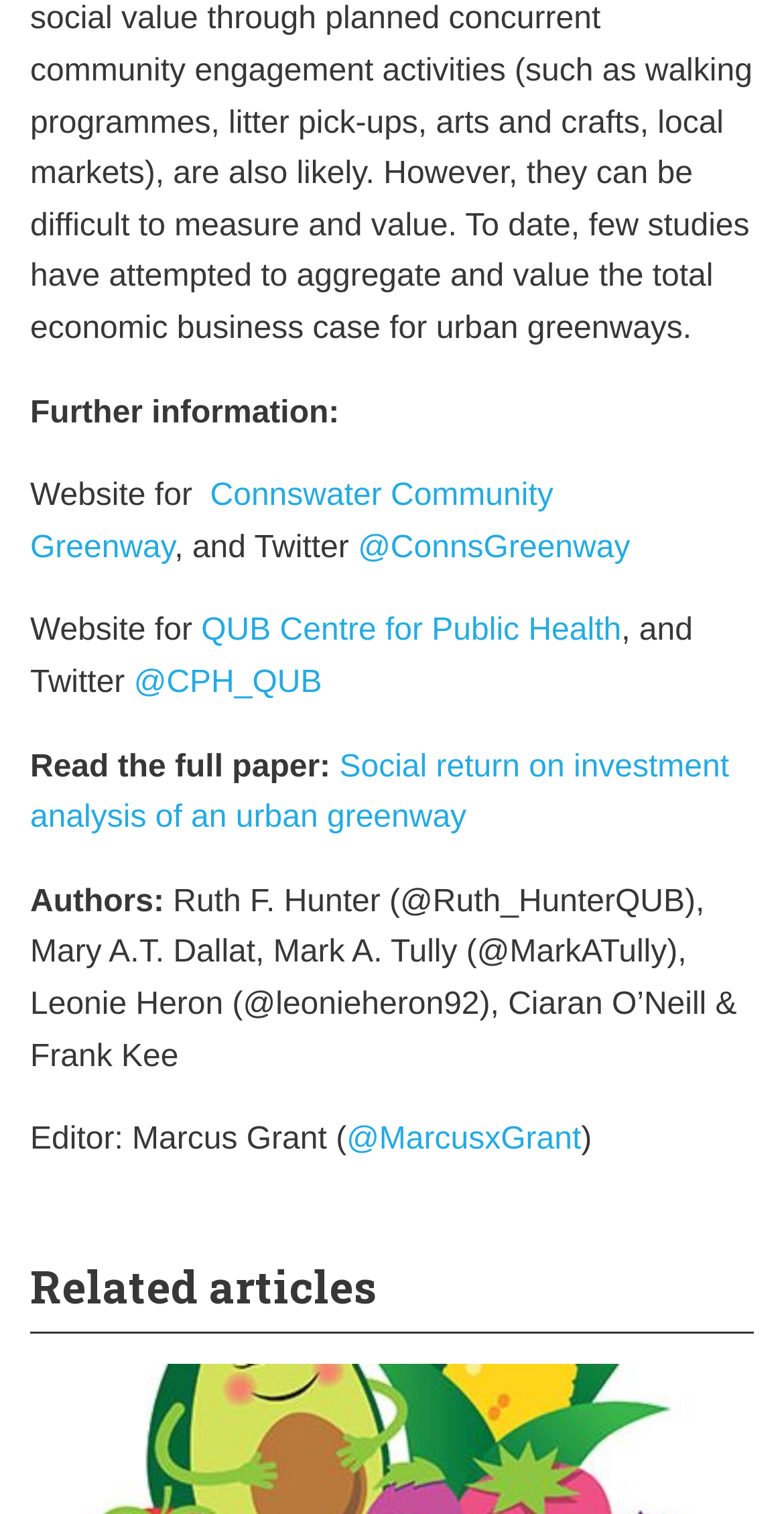What is the section title above the list of authors?
Look at the image and respond with a single word or a short phrase.

Authors: